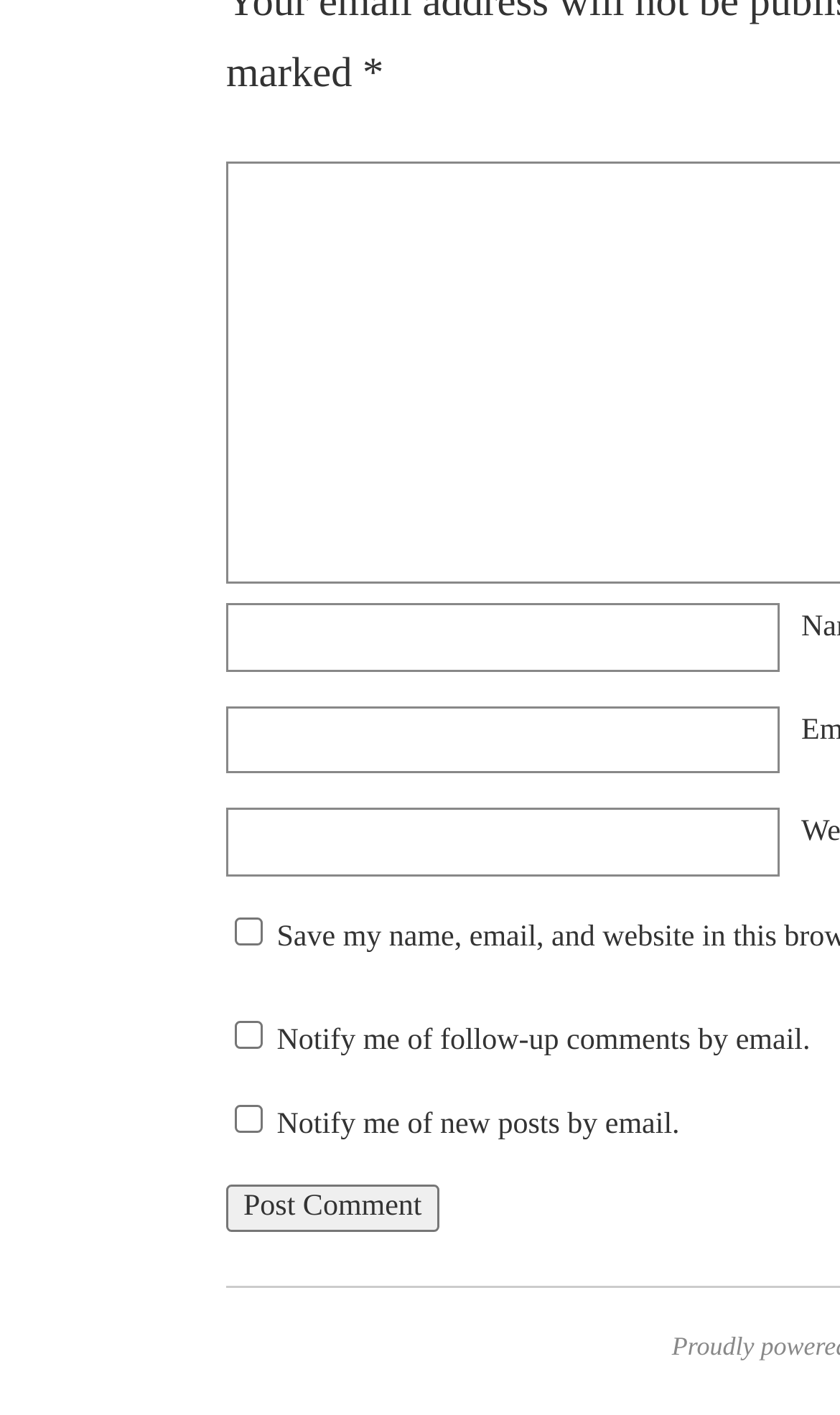Respond to the question below with a single word or phrase: What is the button at the bottom for?

To post a comment